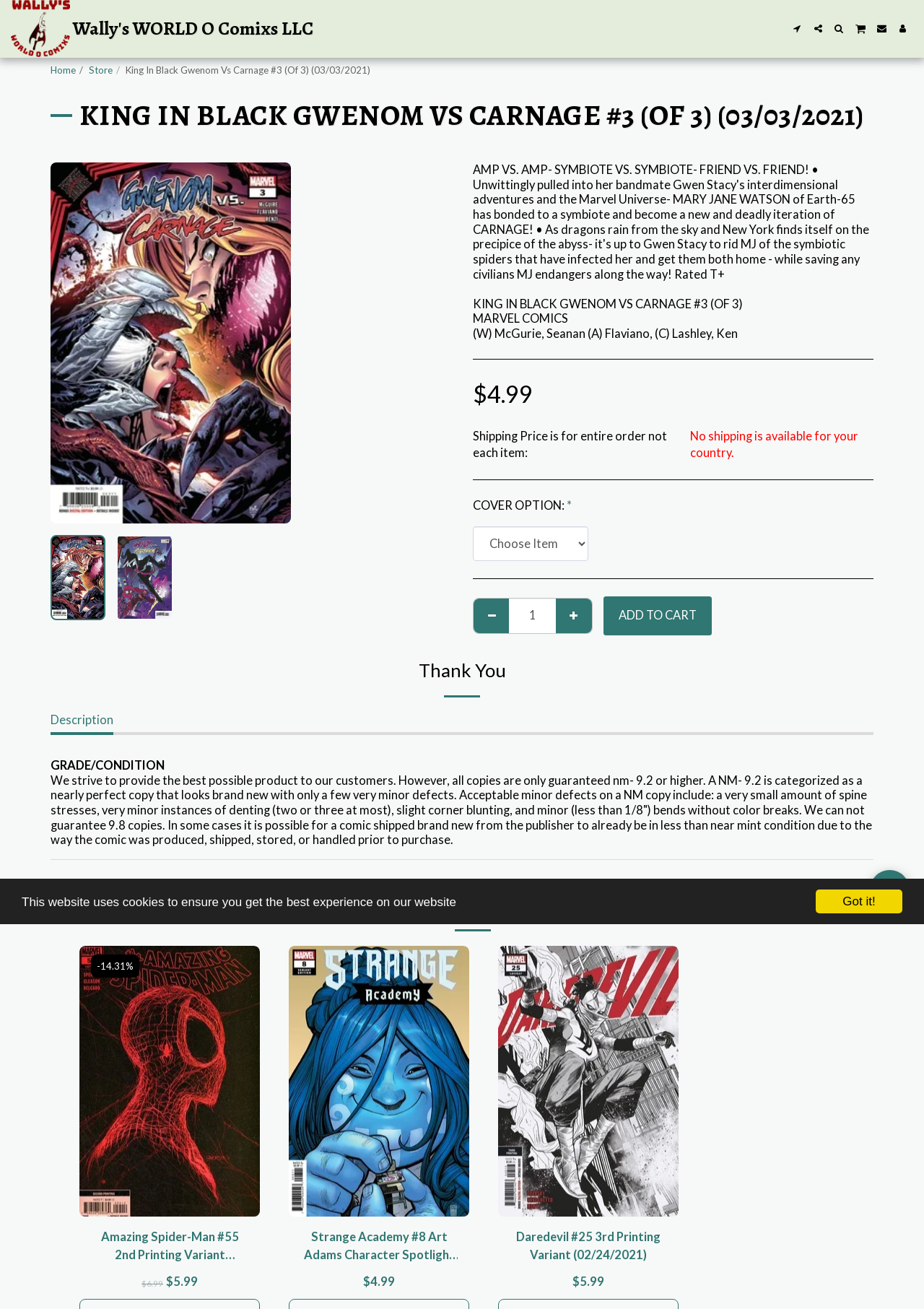Determine the bounding box coordinates for the region that must be clicked to execute the following instruction: "Quick view 'Amazing Spider-Man #55 2nd Printing Variant'".

[0.086, 0.901, 0.281, 0.93]